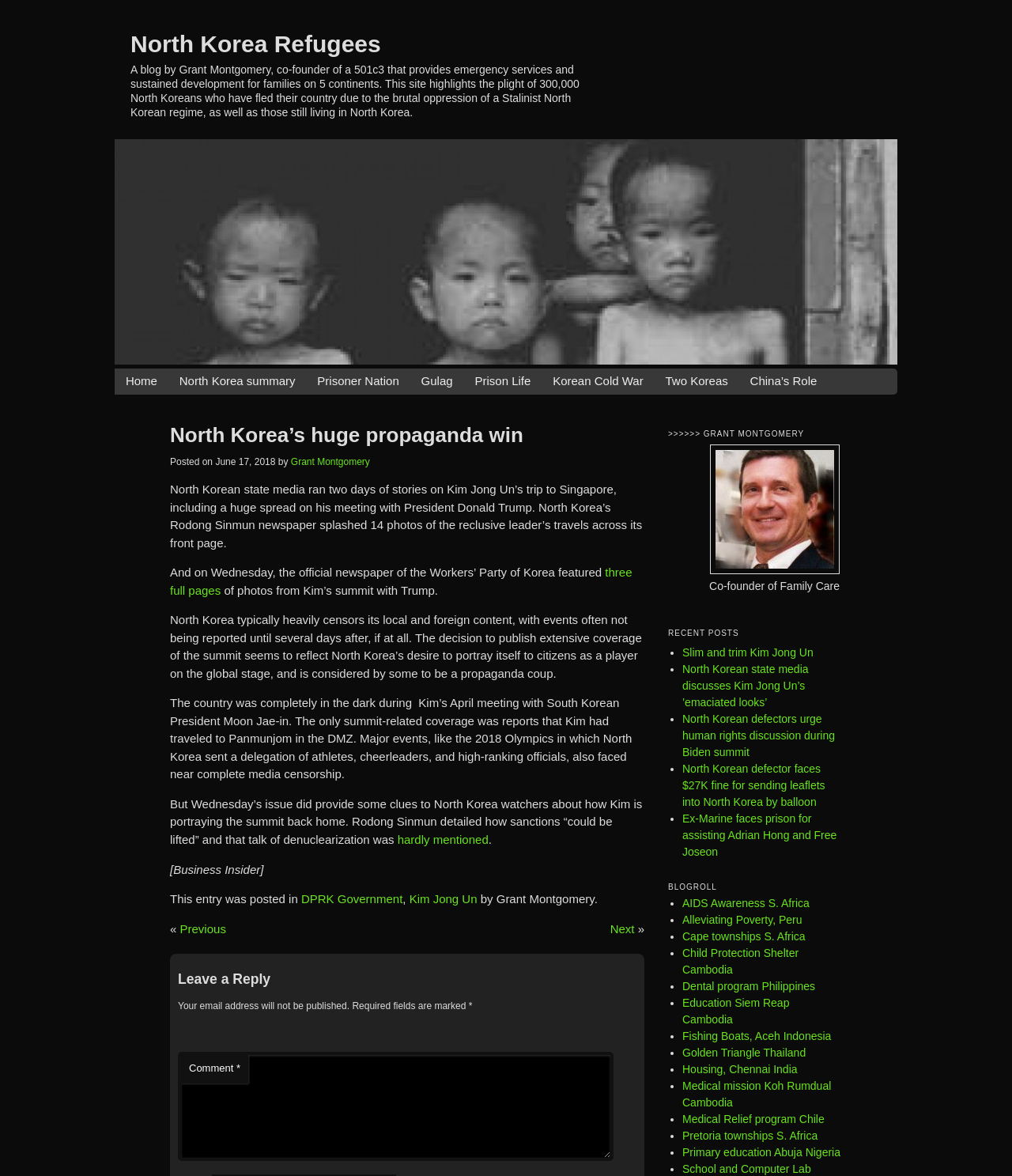Summarize the webpage in an elaborate manner.

This webpage is a blog by Grant Montgomery, co-founder of a 501c3 organization that provides emergency services and sustained development for families on 5 continents, with a focus on the plight of 300,000 North Koreans. 

At the top of the page, there is a link to "North Korea Refugees" and a brief description of the blog's purpose. Below this, there are several links to different sections of the blog, including "Home", "North Korea summary", "Prisoner Nation", and others.

The main content of the page is an article titled "North Korea’s huge propaganda win", which discusses North Korea's media coverage of Kim Jong Un's trip to Singapore and meeting with President Donald Trump. The article includes several paragraphs of text, with links to related topics and sources.

To the right of the article, there is a section with a heading ">>>>>> GRANT MONTGOMERY" that includes a link to a photo of Grant Montgomery, a brief description of his role as co-founder of Family Care, and a heading "RECENT POSTS" with links to several recent articles.

Below this, there is a section with a heading "BLOGROLL" that lists several links to other blogs and organizations related to international development and humanitarian work.

At the bottom of the page, there is a section for leaving a comment, with a text box and a note that email addresses will not be published.